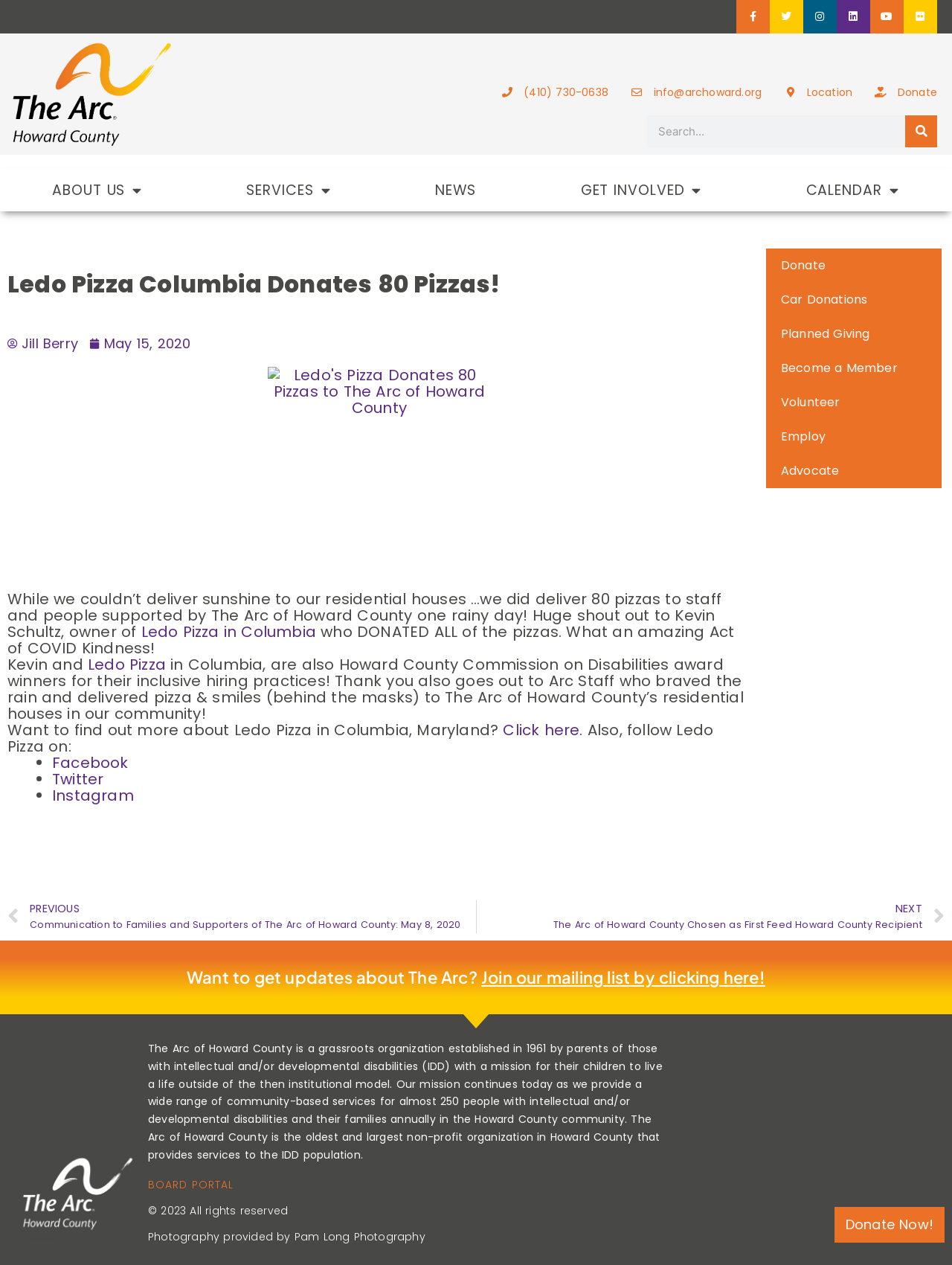Please determine the bounding box coordinates of the clickable area required to carry out the following instruction: "Go to next section". The coordinates must be four float numbers between 0 and 1, represented as [left, top, right, bottom].

None